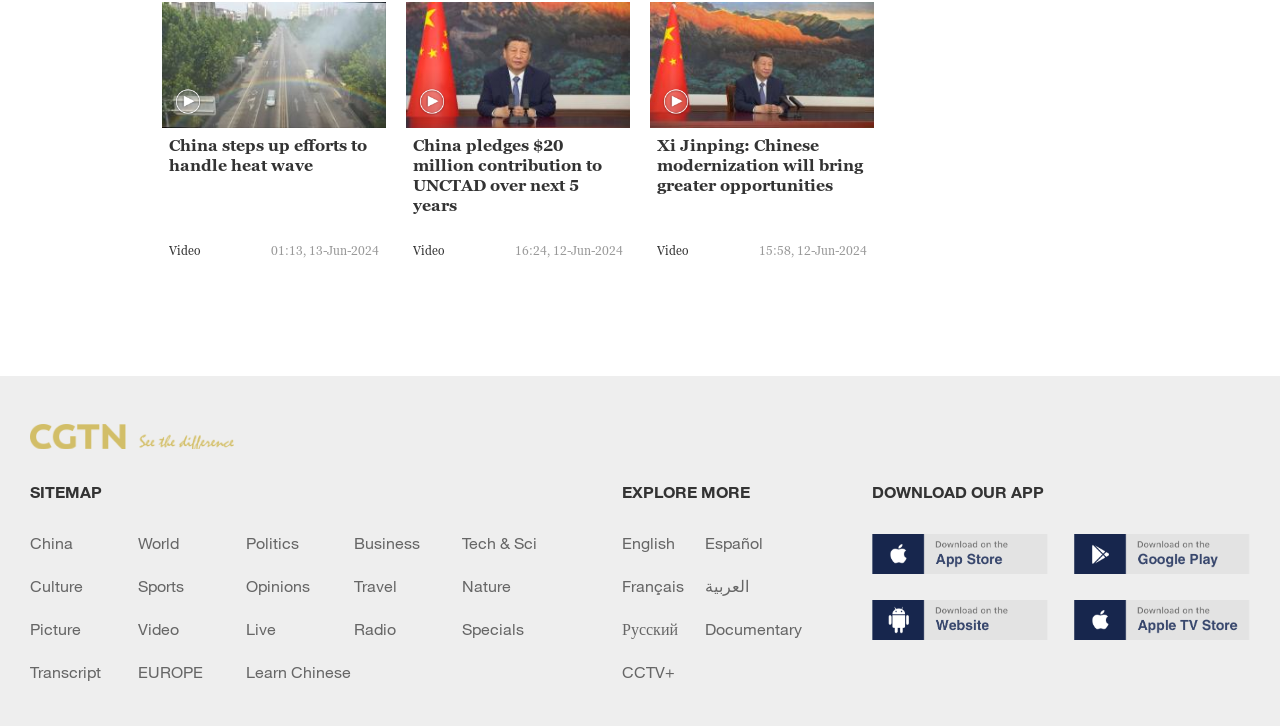Extract the bounding box coordinates of the UI element described by: "Tech & Sci". The coordinates should include four float numbers ranging from 0 to 1, e.g., [left, top, right, bottom].

[0.361, 0.735, 0.445, 0.76]